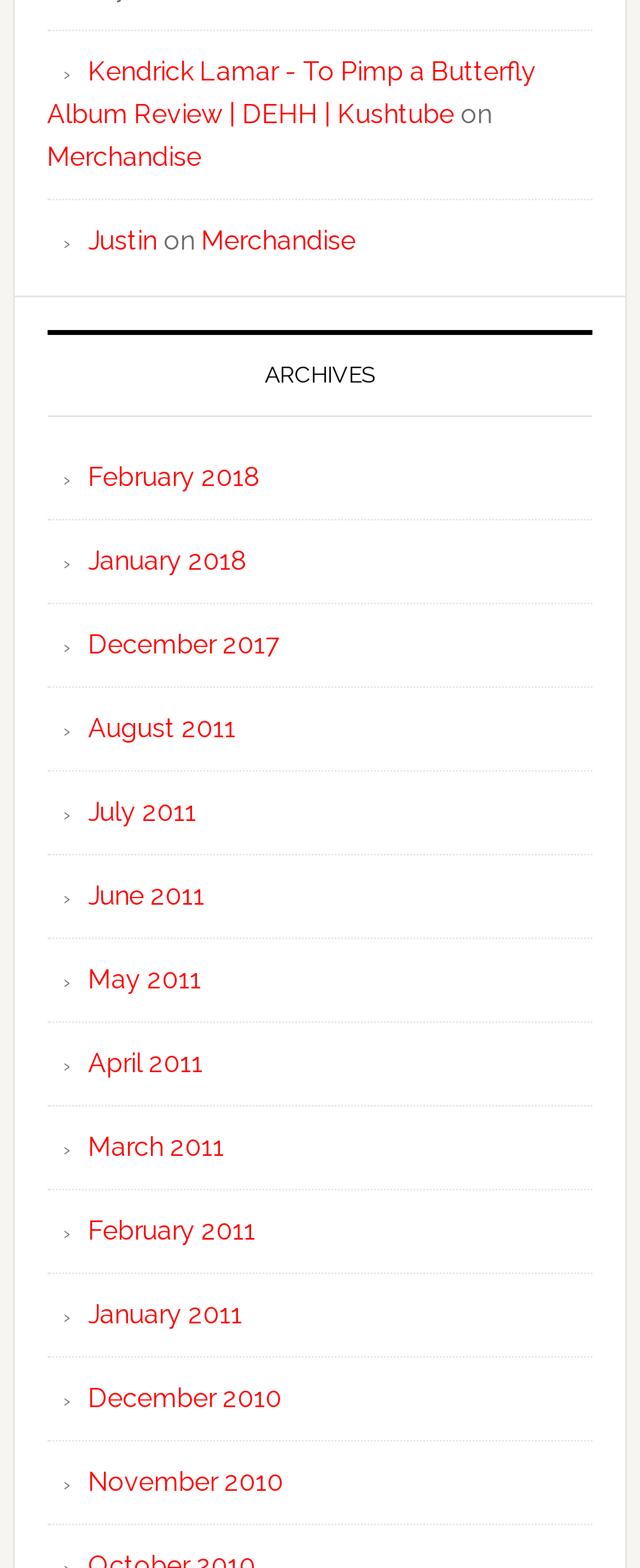Highlight the bounding box coordinates of the element you need to click to perform the following instruction: "visit archive."

None